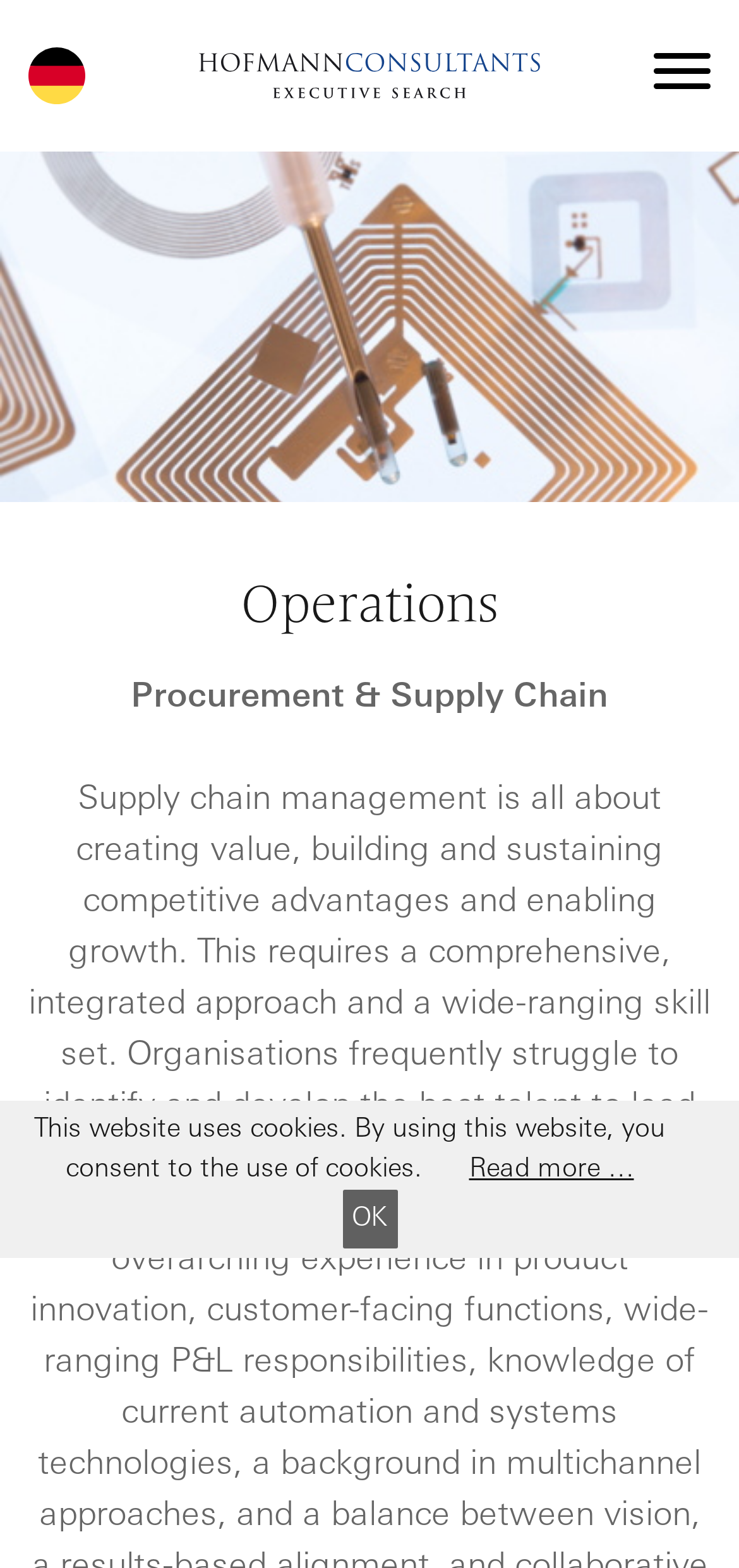Offer an extensive depiction of the webpage and its key elements.

The webpage is about Hofmann Consultants, an executive search firm specializing in operations, particularly procurement and supply chain. At the top left corner, there is a link to switch the language to German. Next to it, on the top right corner, is a menu button. 

Below the menu button, there is a heading titled "Operations" that spans almost the entire width of the page. Underneath the heading, there is a static text "Procurement & Supply Chain" that occupies about two-thirds of the page width.

At the bottom of the page, there is a cookie notification bar that stretches across the full width of the page. The notification alerts users that the website uses cookies and provides a link to "Read more …" on the right side. Below the notification text, there is an "OK" button.